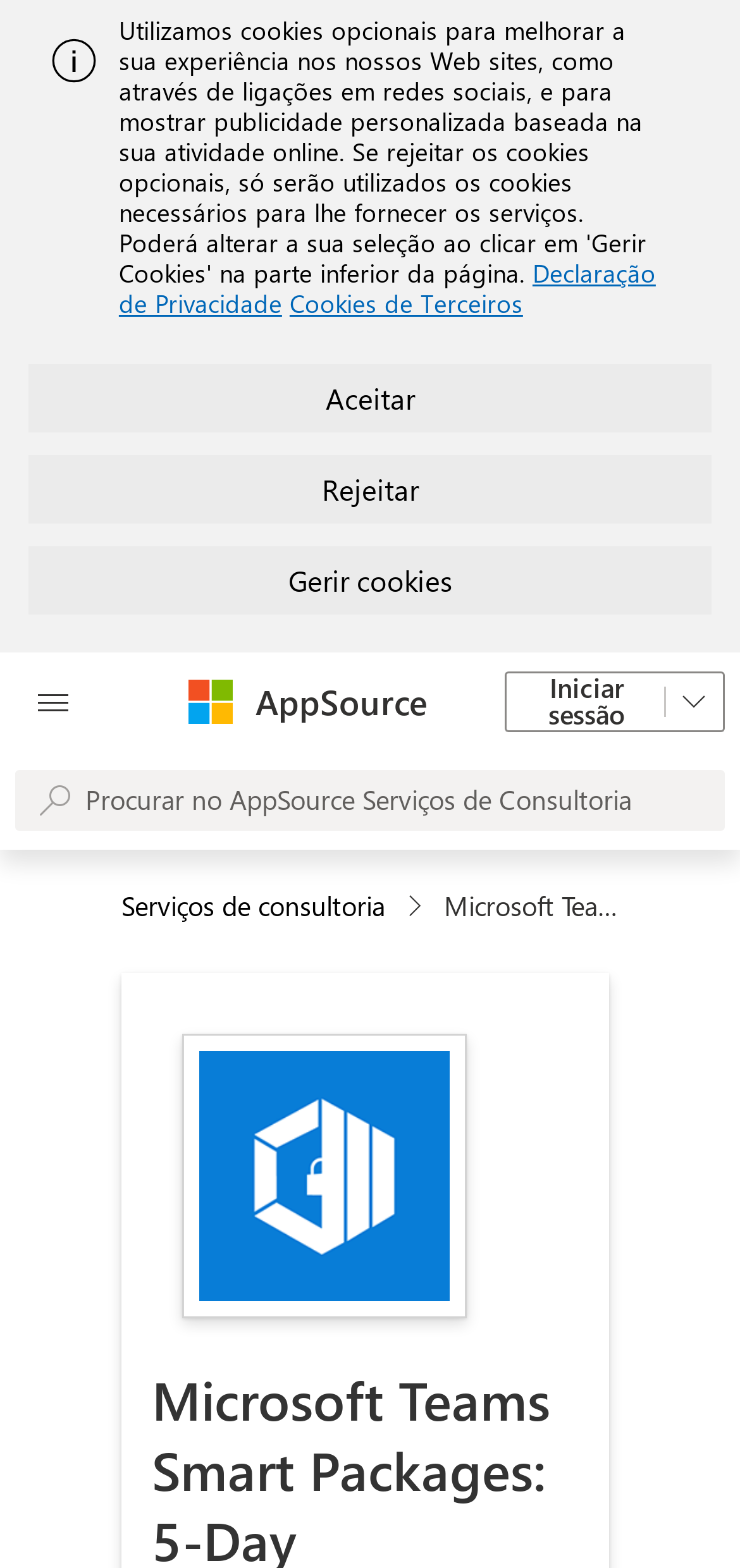Please identify the bounding box coordinates of the element on the webpage that should be clicked to follow this instruction: "Search for services in AppSource". The bounding box coordinates should be given as four float numbers between 0 and 1, formatted as [left, top, right, bottom].

[0.021, 0.491, 0.979, 0.53]